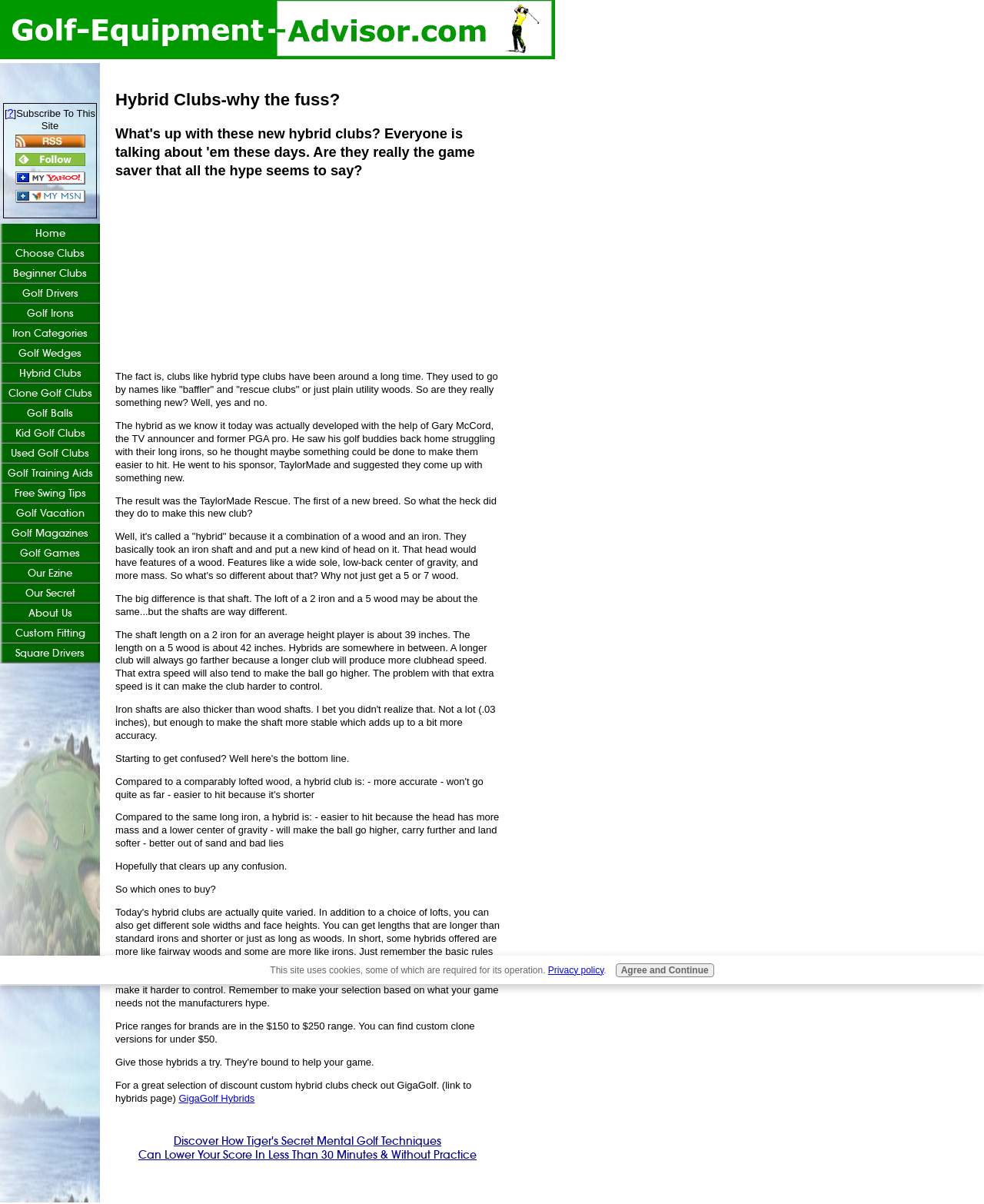What is the price range of hybrid clubs?
Utilize the information in the image to give a detailed answer to the question.

The webpage mentions that the price range of hybrid clubs from brands is between $150 to $250, and custom clone versions can be found for under $50.